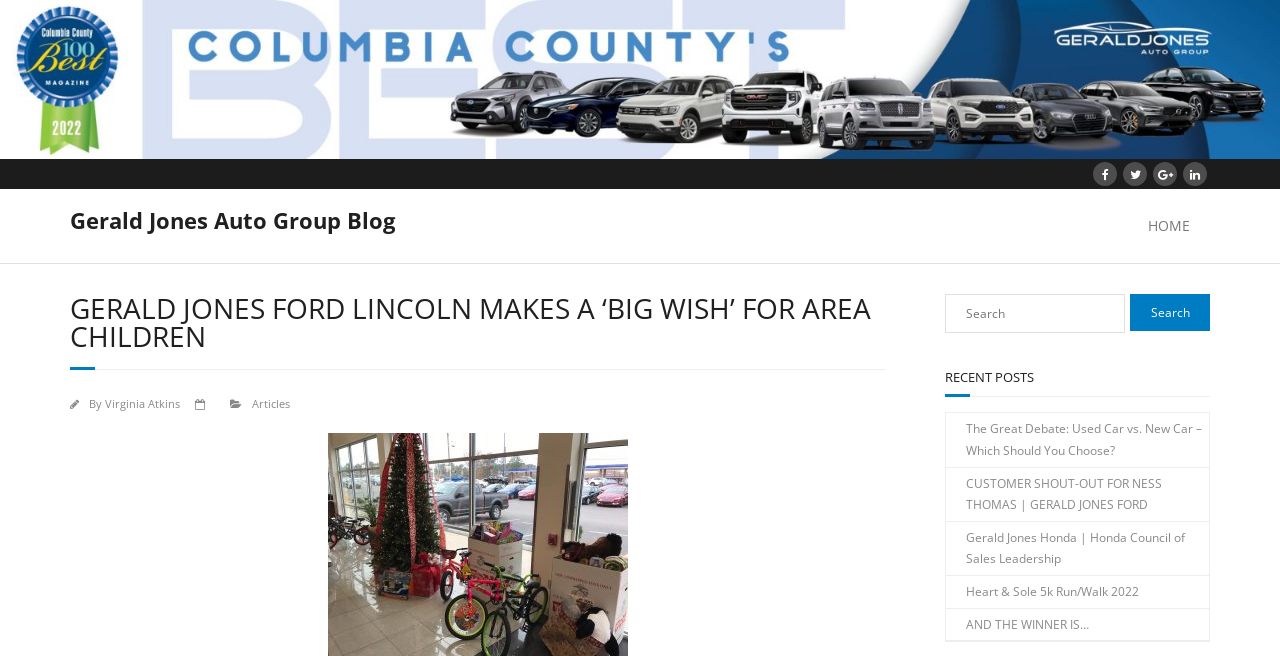Extract the main heading text from the webpage.

Gerald Jones Auto Group Blog